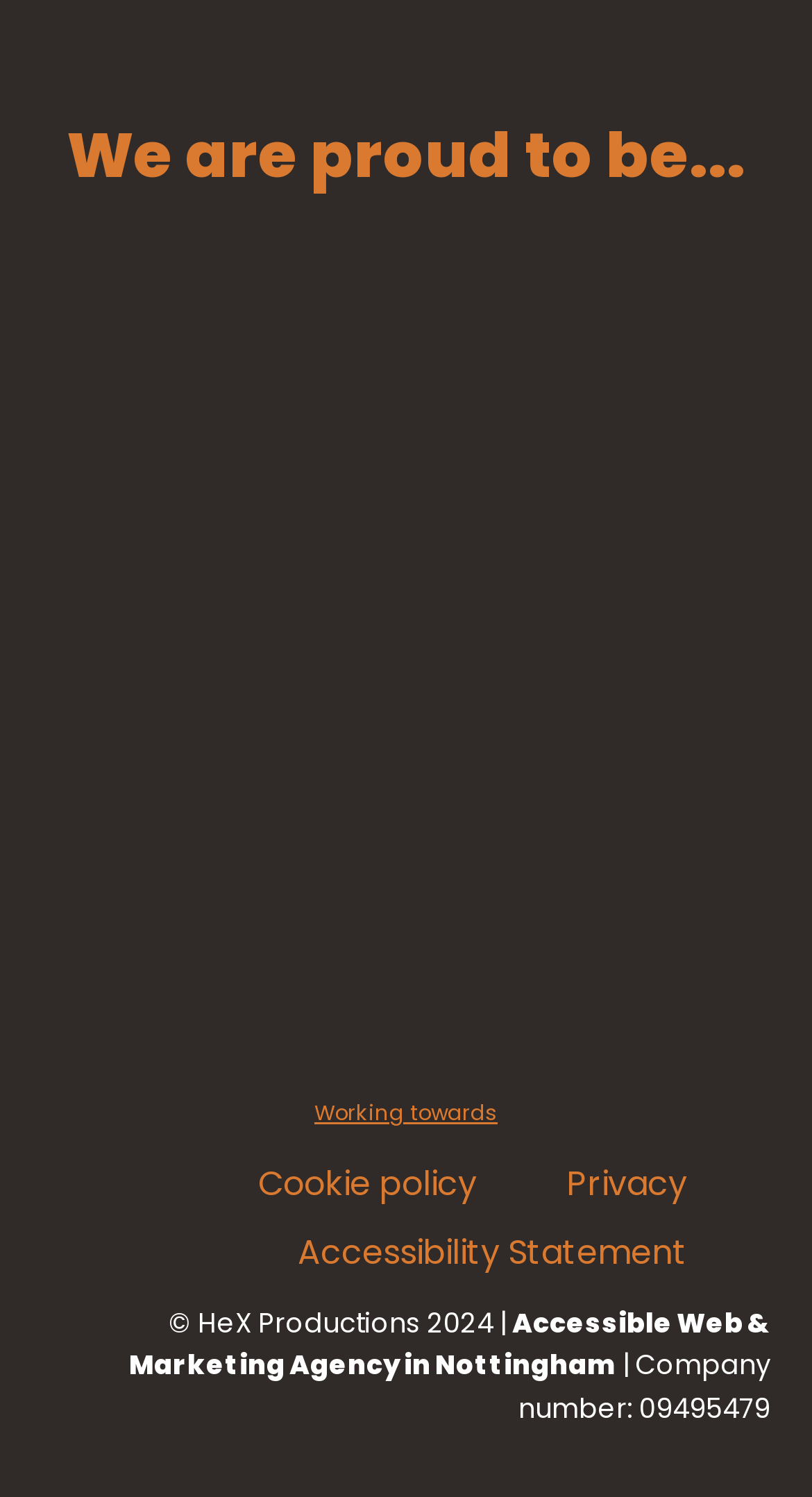Using the provided element description: "Cookie policy", identify the bounding box coordinates. The coordinates should be four floats between 0 and 1 in the order [left, top, right, bottom].

[0.318, 0.78, 0.69, 0.802]